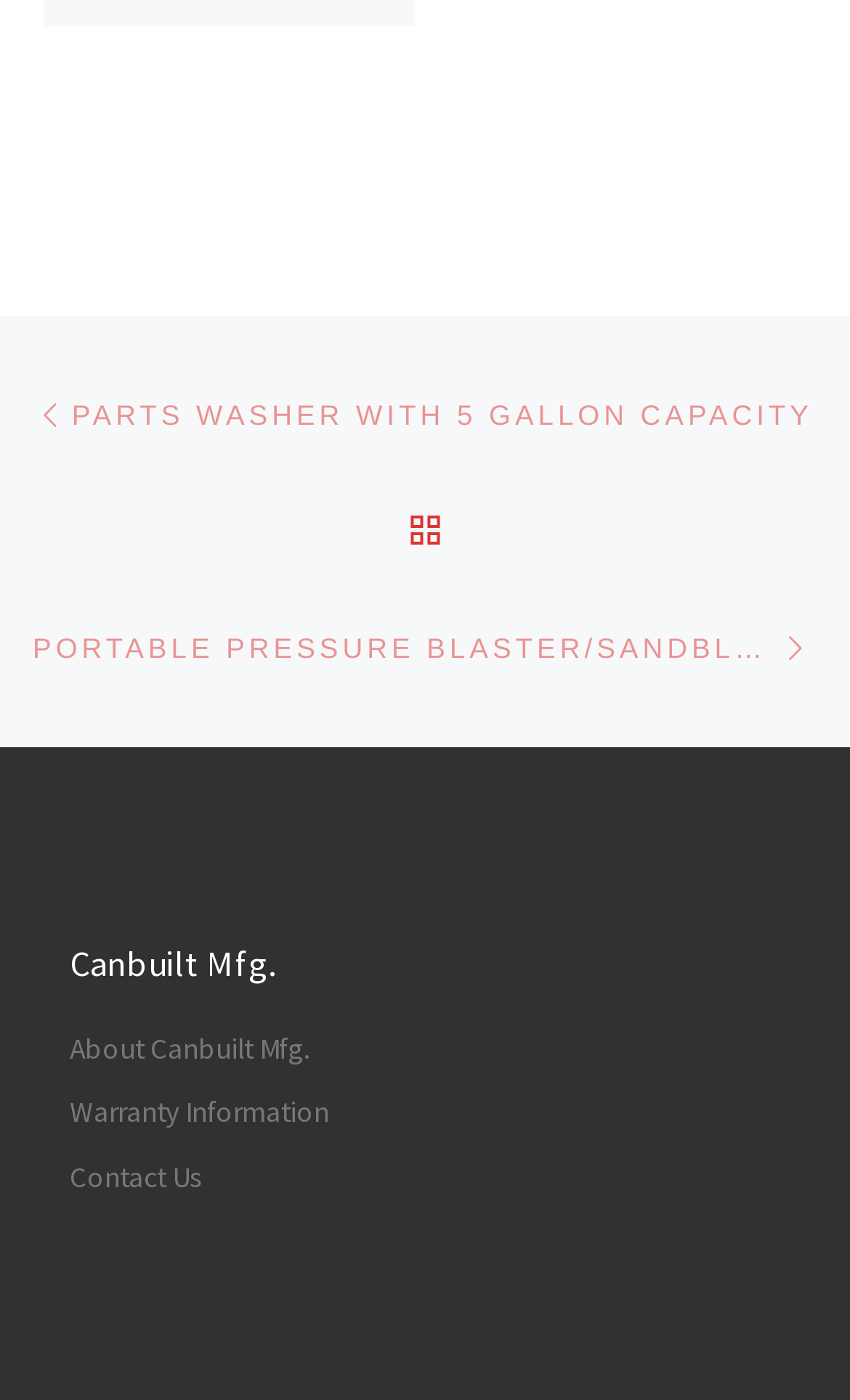What is the name of the company?
Can you offer a detailed and complete answer to this question?

I found the heading 'Canbuilt Mfg.' which seems to be the name of the company, and it has links to 'About', 'Warranty Information', and 'Contact Us' pages.